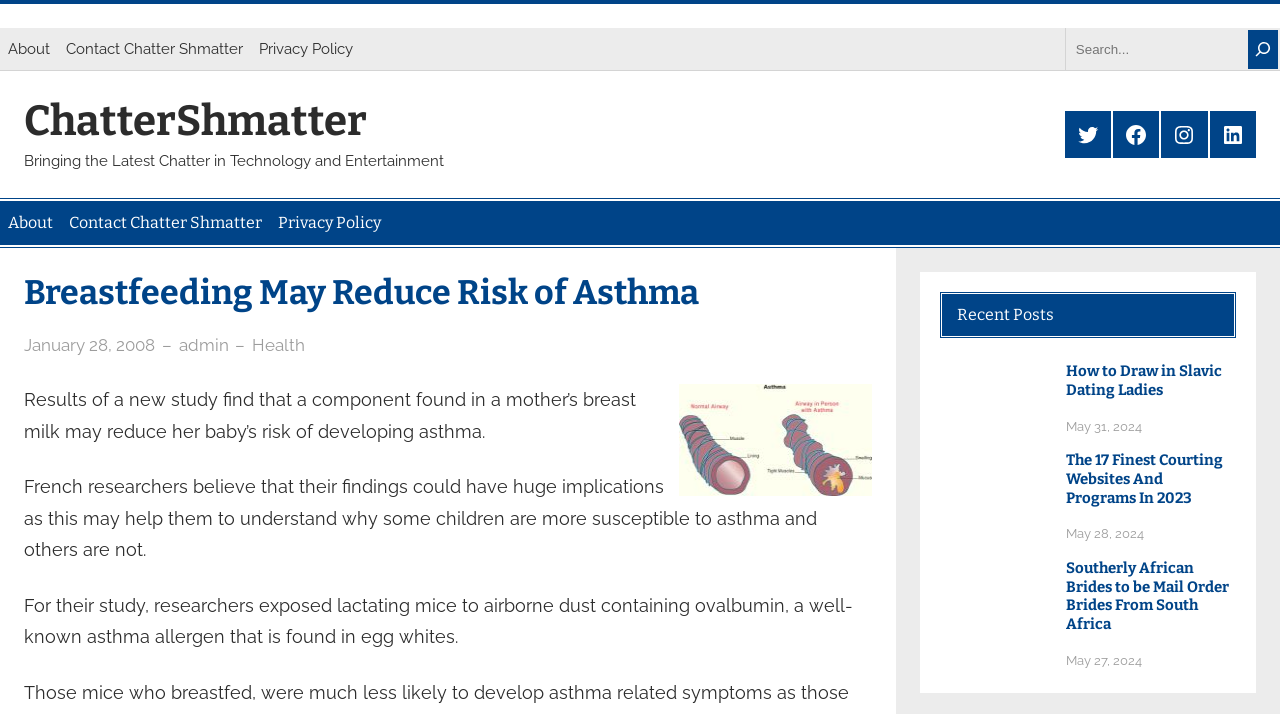Please mark the bounding box coordinates of the area that should be clicked to carry out the instruction: "Search for something".

[0.832, 0.039, 1.0, 0.098]